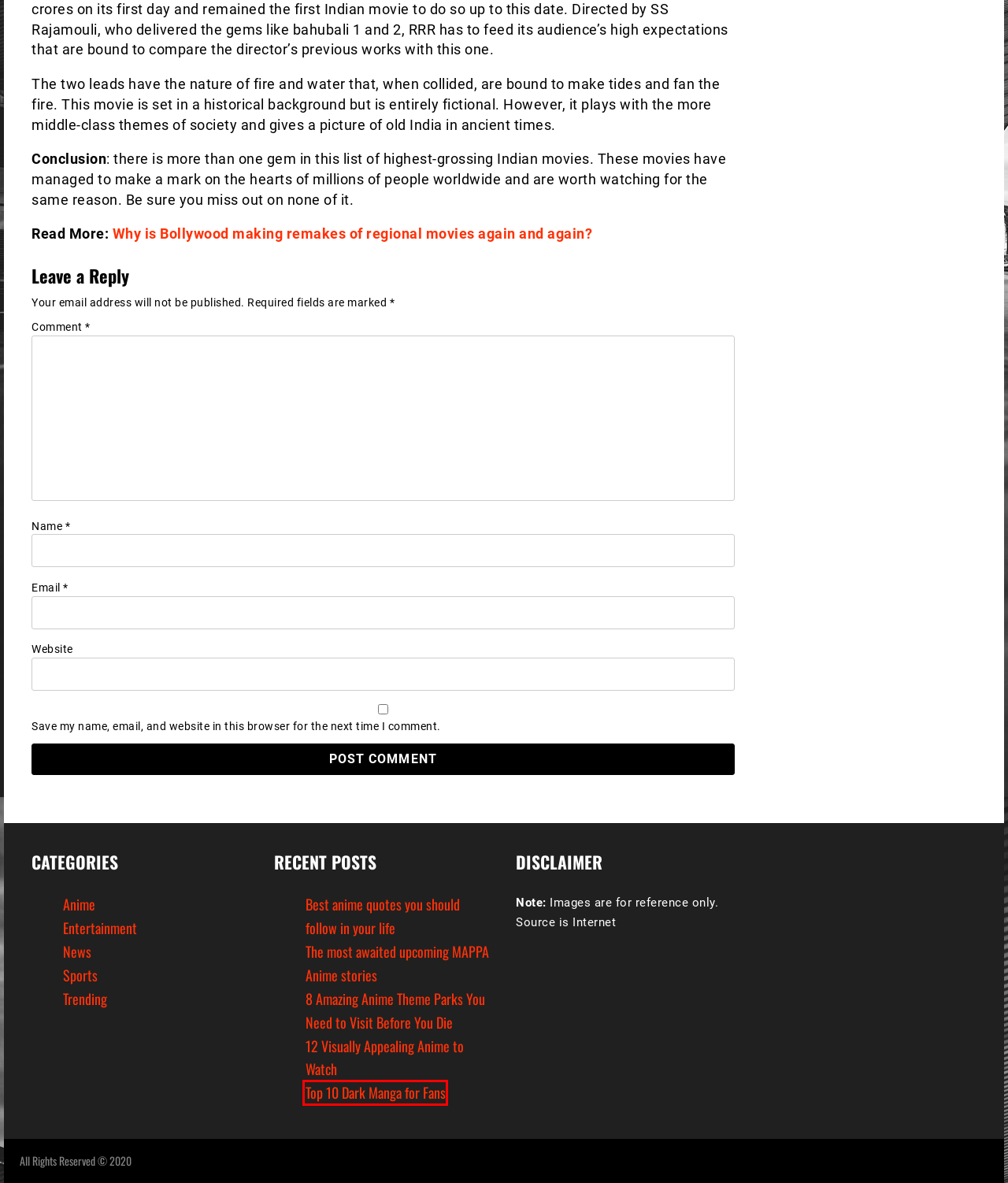Using the screenshot of a webpage with a red bounding box, pick the webpage description that most accurately represents the new webpage after the element inside the red box is clicked. Here are the candidates:
A. Top 10 Dark Manga for Fans - ShutUpYaar.com
B. Sports Archives - ShutUpYaar.com
C. Wrestling For Dummies Cheat Sheet
D. News Archives - ShutUpYaar.com
E. Trending Archives - ShutUpYaar.com
F. Entertainment Archives - ShutUpYaar.com
G. 8 Amazing Anime Theme Parks You Need to Visit Before You Die - ShutUpYaar.com
H. 12 Visually Appealing Anime to Watch - ShutUpYaar.com

A